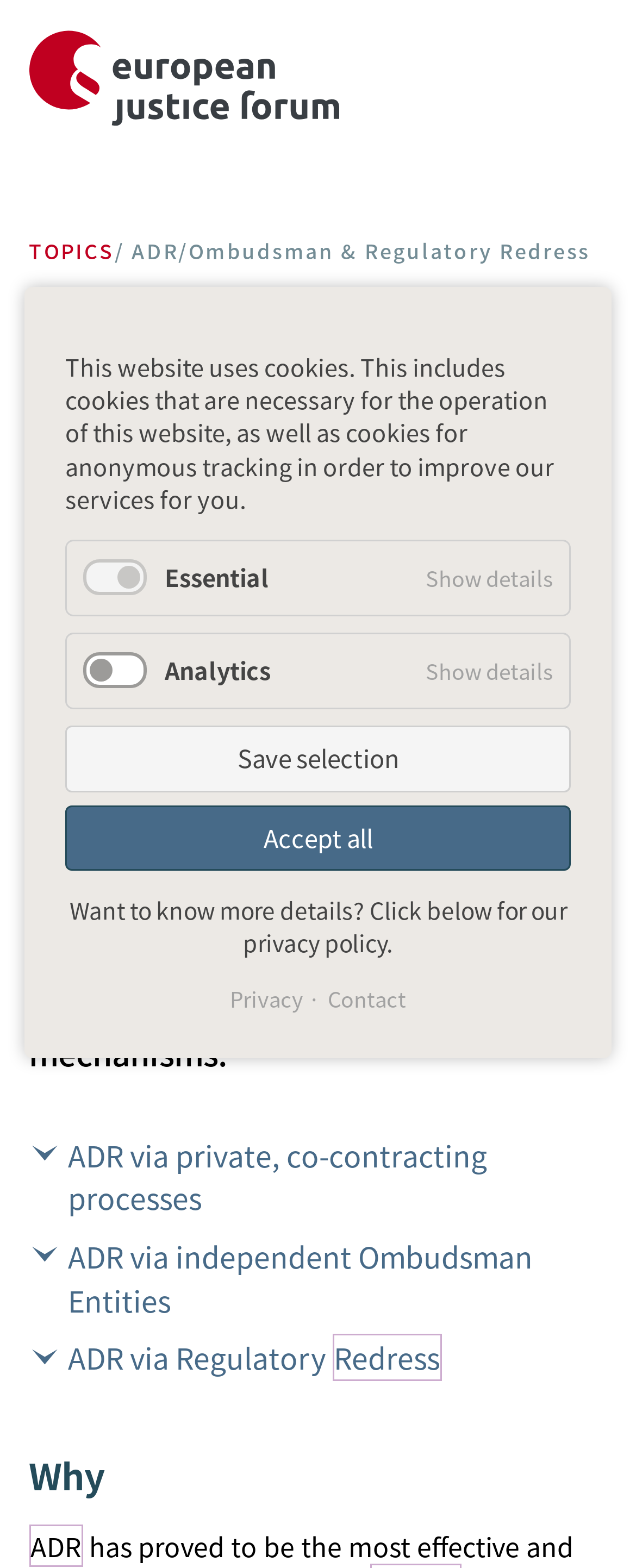Please identify the bounding box coordinates for the region that you need to click to follow this instruction: "Go to the TOPICS page".

[0.046, 0.151, 0.18, 0.171]